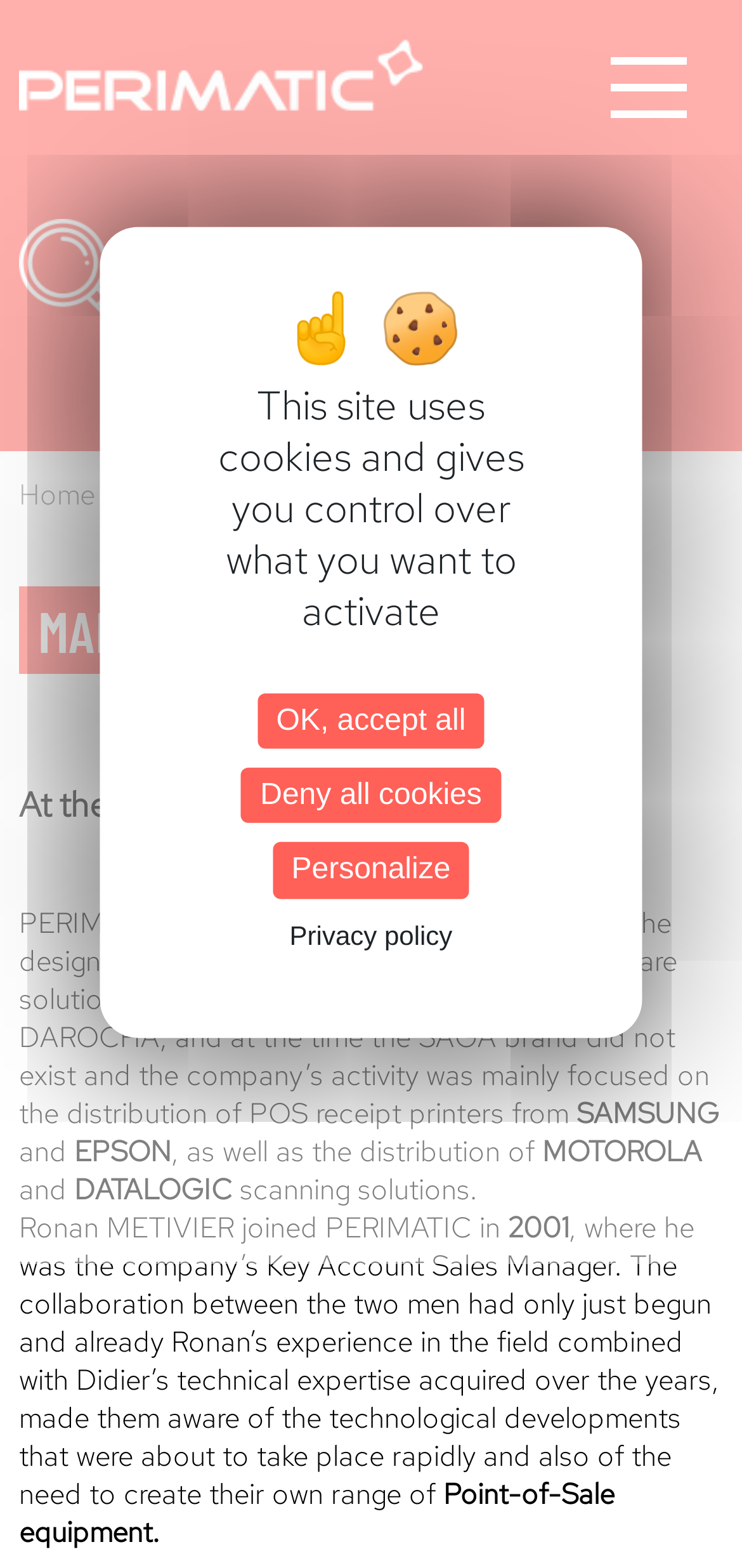Please find the main title text of this webpage.

A little history